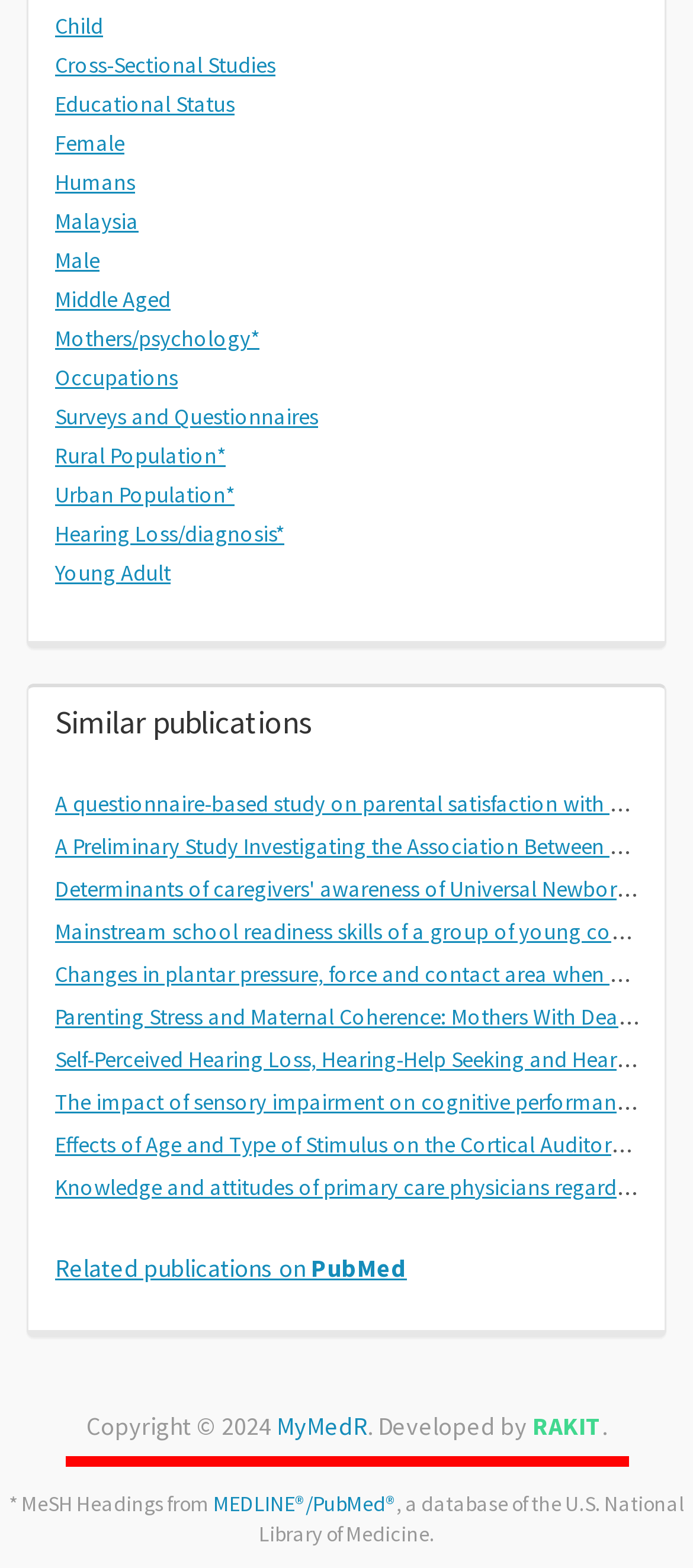What are the categories of publications? Refer to the image and provide a one-word or short phrase answer.

Various health-related topics